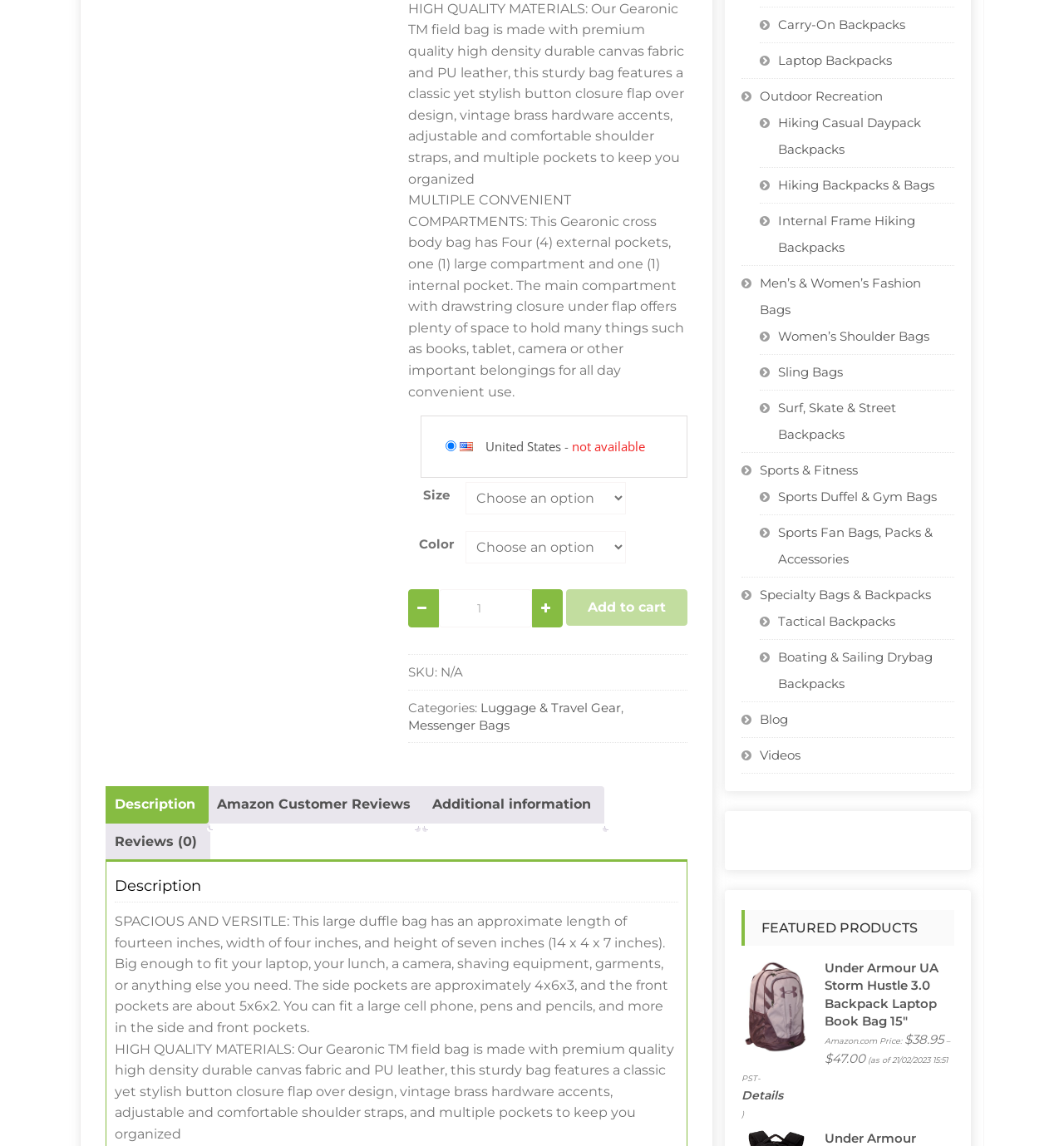Please give a one-word or short phrase response to the following question: 
What is the purpose of the side pockets?

To fit a large cell phone, pens and pencils, and more